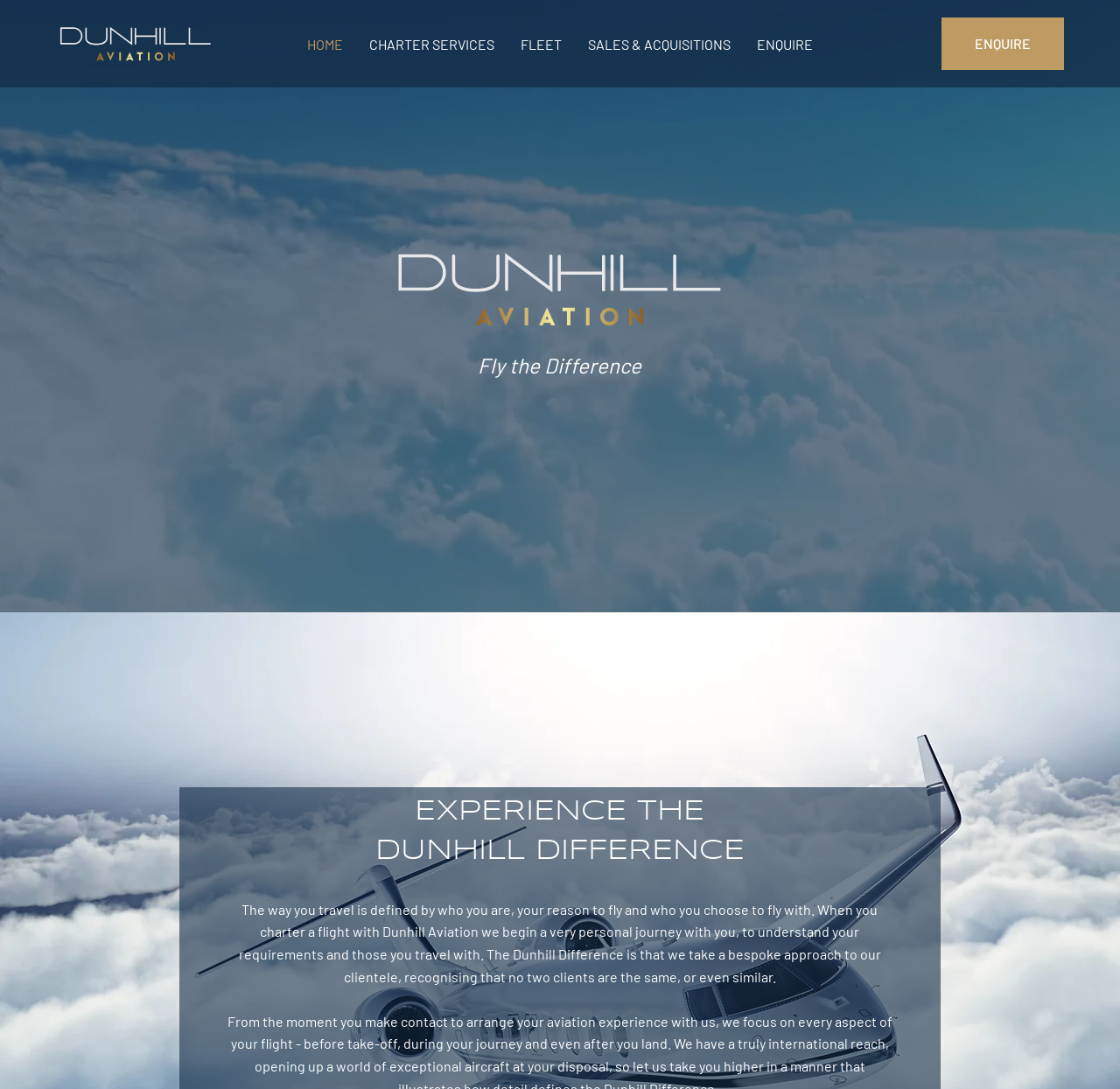Create a detailed narrative of the webpage’s visual and textual elements.

The webpage is about Dunhill Aviation, a team of aviation experts specializing in bespoke luxury travel. At the top of the page, there is a navigation menu with five links: "HOME", "CHARTER SERVICES", "FLEET", "SALES & ACQUISITIONS", and "ENQUIRE", which are evenly spaced and take up most of the top section of the page. 

On the top-left corner, there is a small link with no text. On the top-right corner, there is another "ENQUIRE" link. 

Below the navigation menu, there is a prominent section with a heading that reads "EXPERIENCE THE" and "DUNHILL DIFFERENCE" in two lines, which is centered on the page. 

Underneath the heading, there is a paragraph of text that describes the personalized approach of Dunhill Aviation to their clients, highlighting their bespoke service and attention to individual requirements. This text is also centered on the page. 

Above the heading, there is a smaller text that reads "Fly the Difference", which is centered on the page as well.